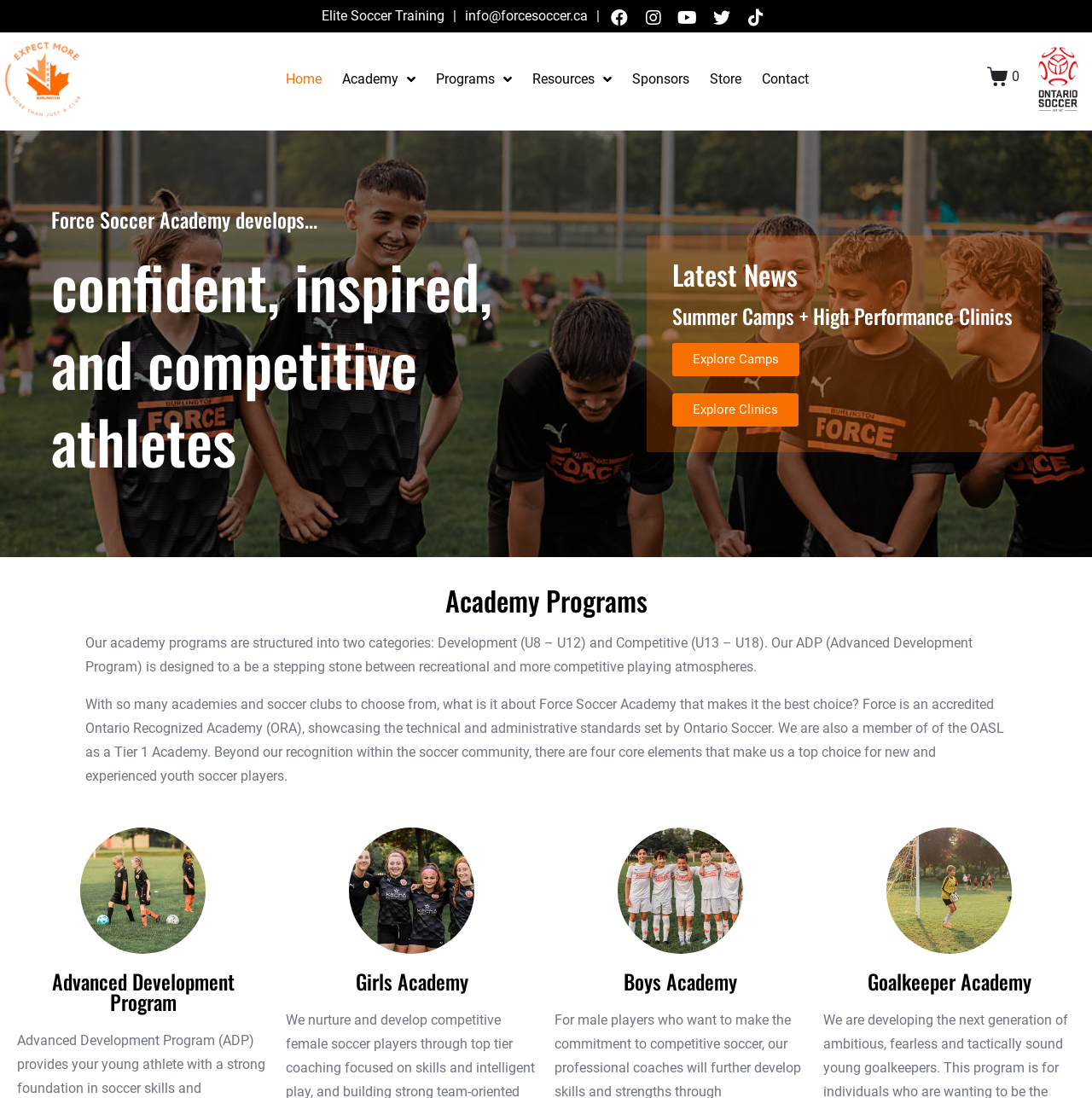Locate the bounding box coordinates of the area that needs to be clicked to fulfill the following instruction: "Follow us on Facebook". The coordinates should be in the format of four float numbers between 0 and 1, namely [left, top, right, bottom].

None